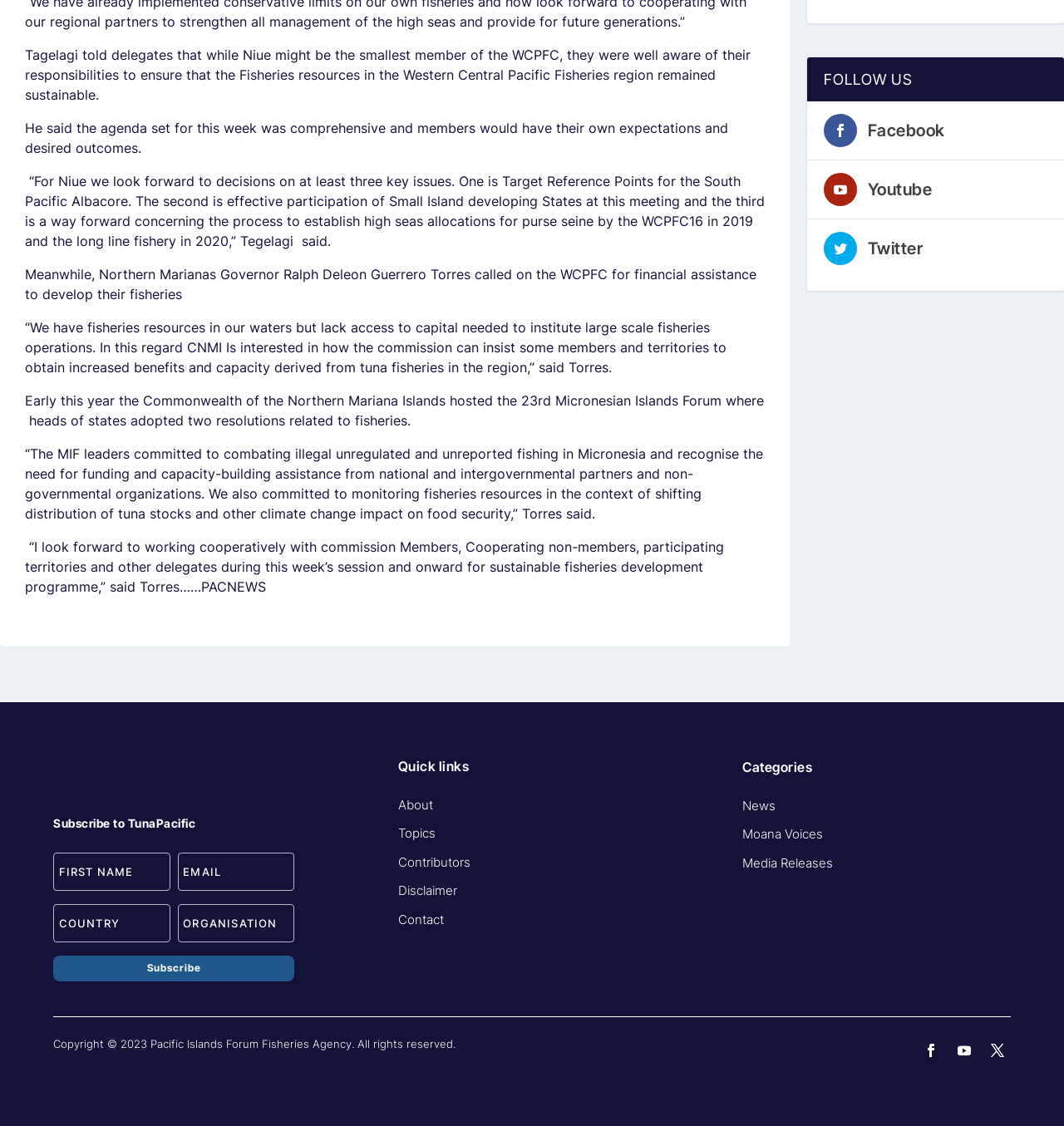Please mark the bounding box coordinates of the area that should be clicked to carry out the instruction: "Click on the TECHNOLOGY link".

None